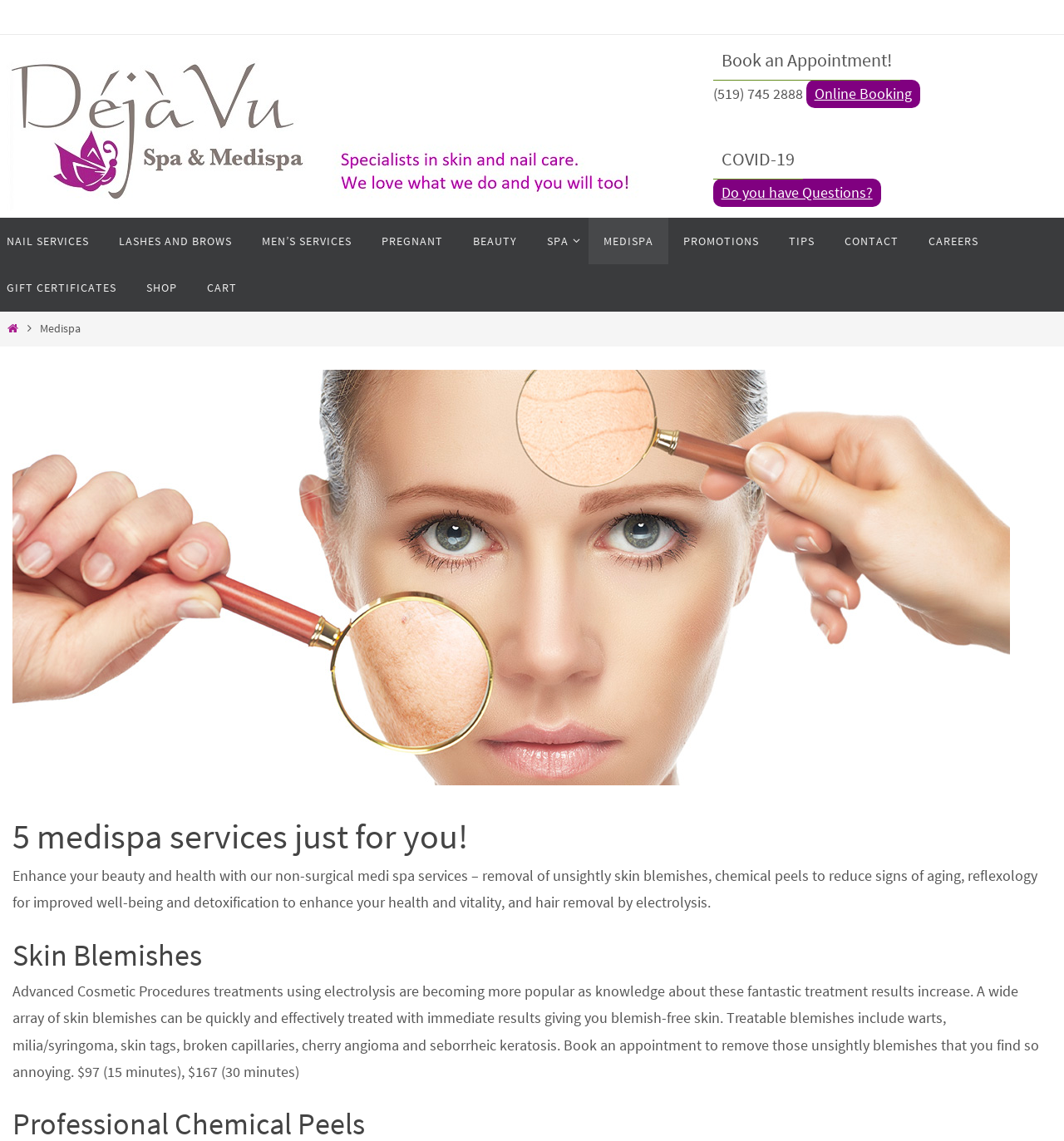Elaborate on the webpage's design and content in a detailed caption.

The webpage is about Medispa – Deja Vu Spa & Medispa, a spa and medispa service provider. At the top, there is a logo image and a link to the spa's name. Below the logo, there are two headings: "Book an Appointment!" and a phone number "(519) 745 2888", along with a link to "Online Booking". 

To the right of the phone number, there is another heading "COVID-19" and a link "Do you have Questions?". Below these elements, there are eight links arranged horizontally, including "LASHES AND BROWS", "MEN’S SERVICES", "PREGNANT", "BEAUTY", "SPA ", "MEDISPA", "PROMOTIONS", and "TIPS". 

Further down, there are three more links: "CONTACT", "CAREERS", and "SHOP", followed by a "CART" link. On the left side, there is a navigation menu with links to "Home", "Medispa", and others.

The main content of the page is divided into three sections. The first section has a heading "5 medispa services just for you!" and a paragraph describing the non-surgical medi spa services offered, including removal of skin blemishes, chemical peels, reflexology, and detoxification. 

The second section has a heading "Skin Blemishes" and a detailed description of the Advanced Cosmetic Procedures treatments using electrolysis, including the types of skin blemishes that can be treated and the prices for the services.